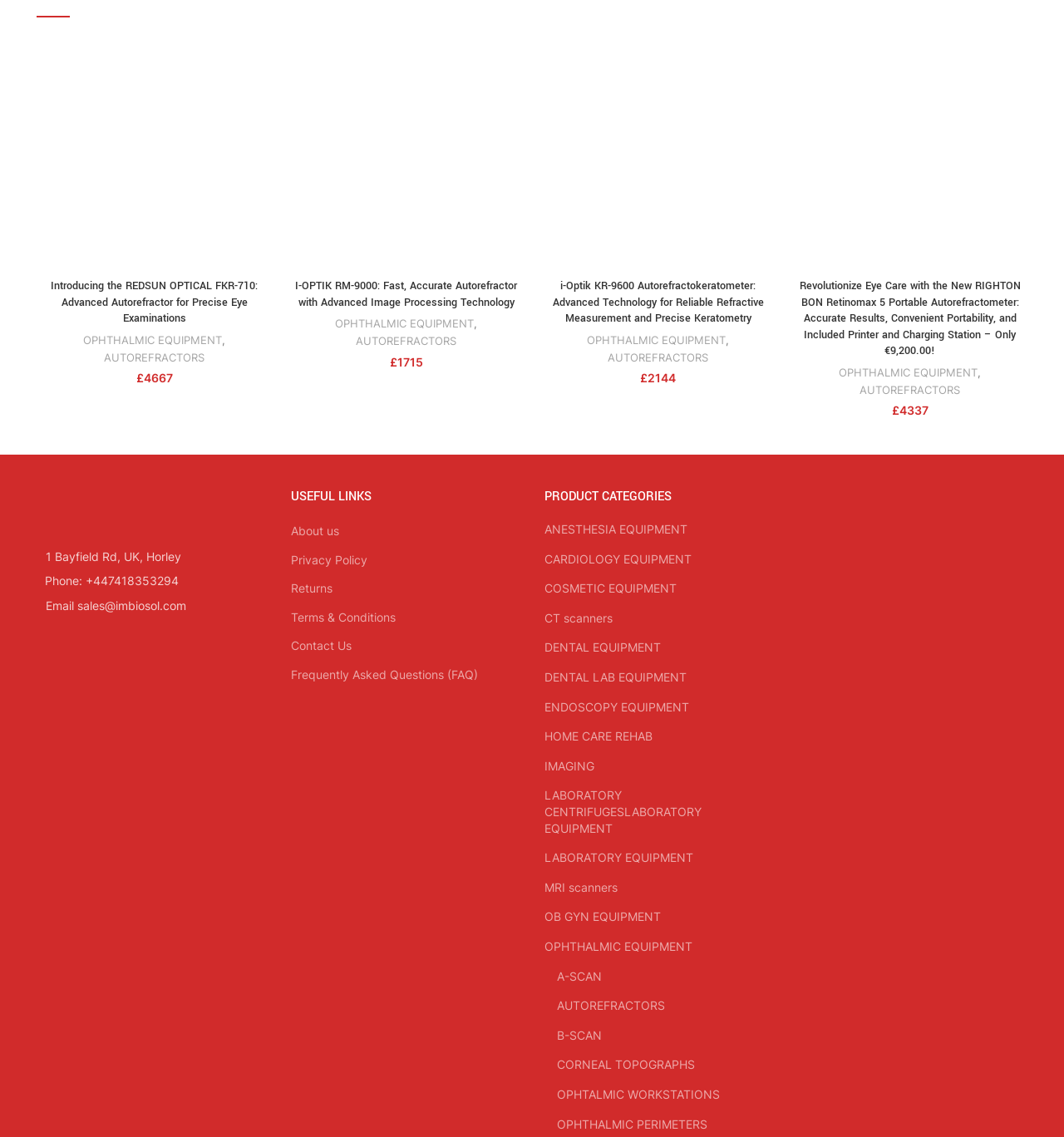What type of equipment is being sold on this webpage?
From the screenshot, supply a one-word or short-phrase answer.

Medical equipment